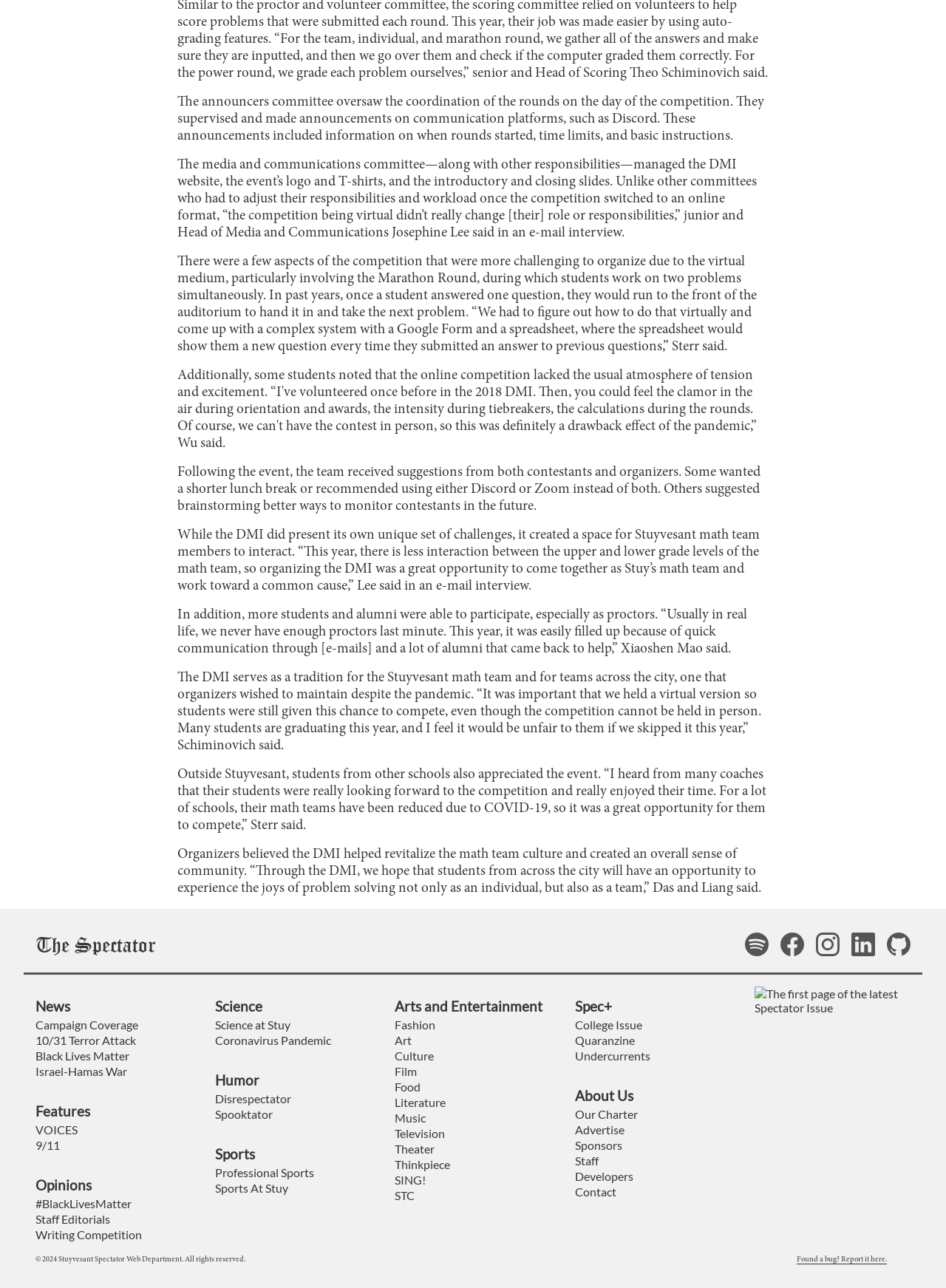Find the bounding box coordinates for the UI element whose description is: "Science at Stuy". The coordinates should be four float numbers between 0 and 1, in the format [left, top, right, bottom].

[0.227, 0.79, 0.307, 0.801]